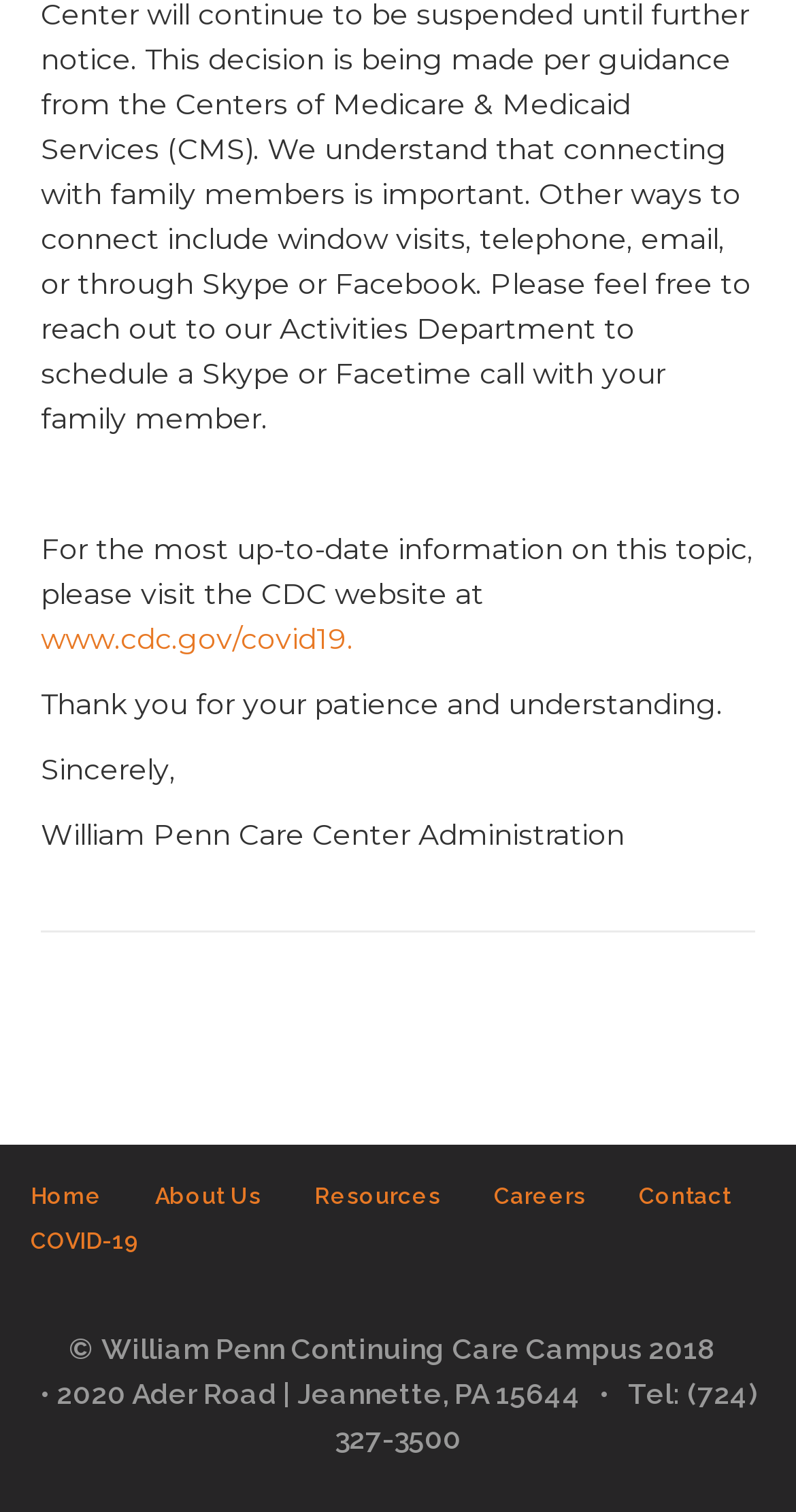Determine the bounding box coordinates of the UI element described below. Use the format (top-left x, top-left y, bottom-right x, bottom-right y) with floating point numbers between 0 and 1: About Us

[0.162, 0.778, 0.362, 0.808]